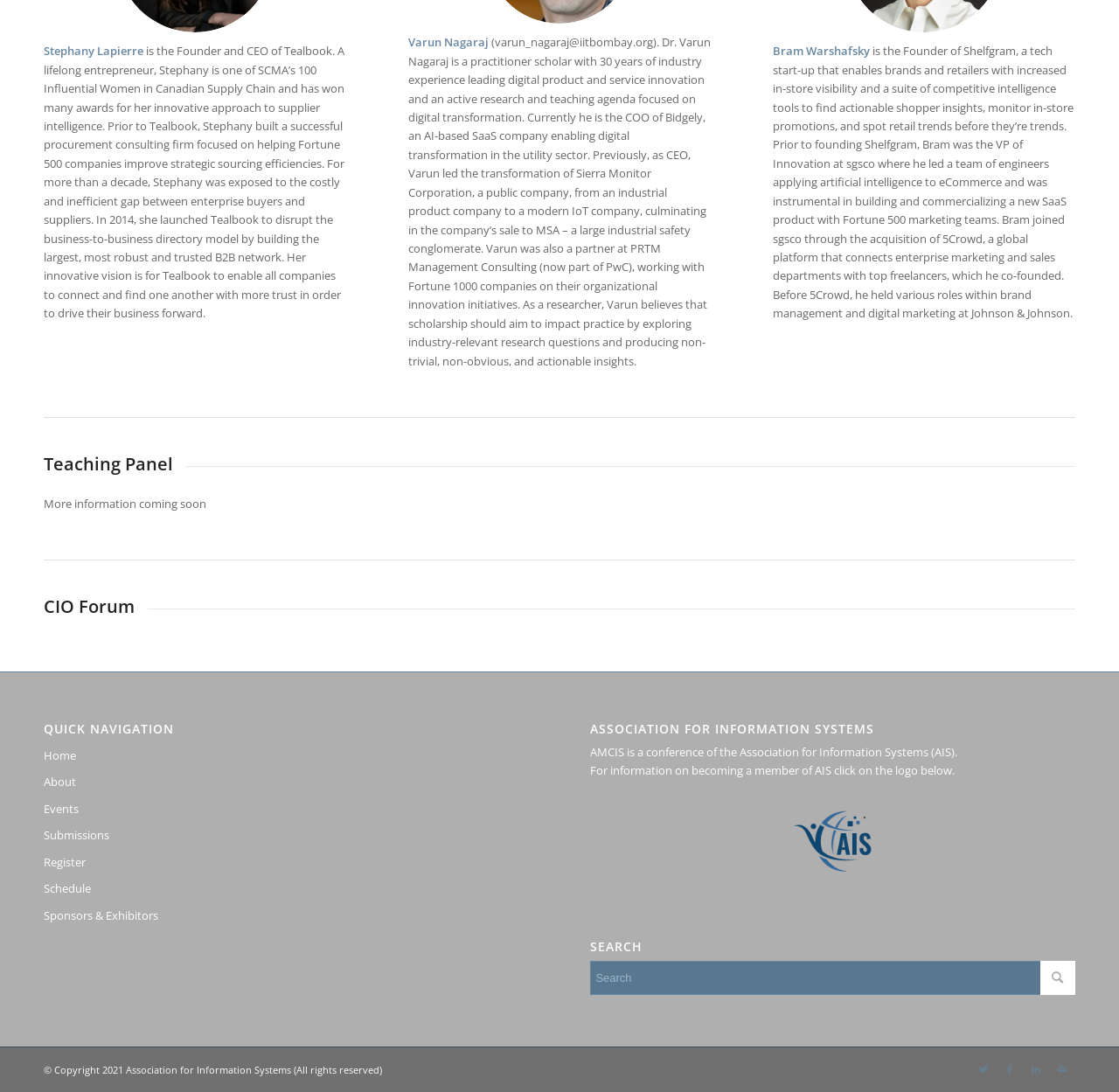Find the bounding box coordinates of the clickable area that will achieve the following instruction: "Subscribe to New Mandala".

None